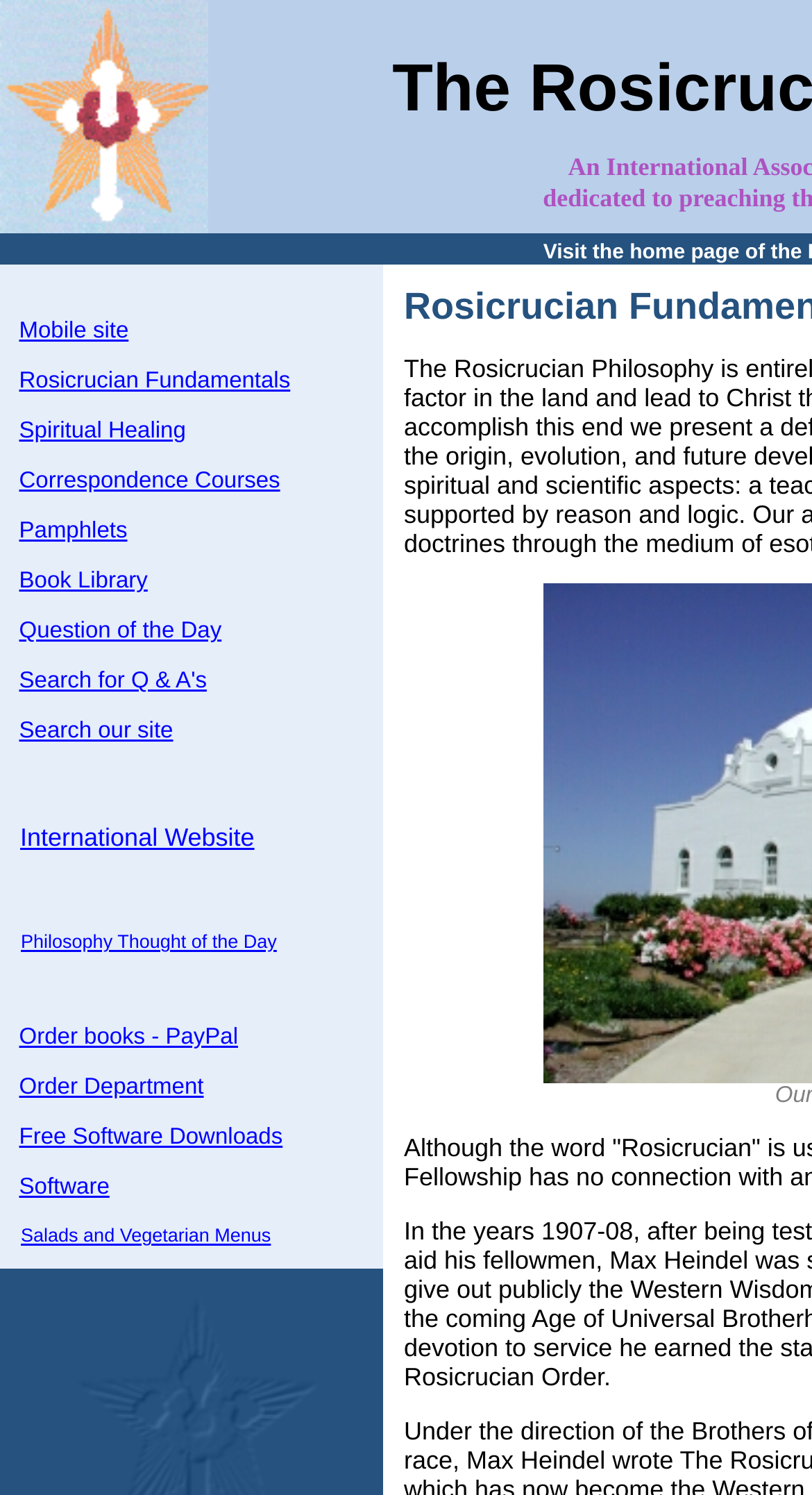Pinpoint the bounding box coordinates of the clickable element needed to complete the instruction: "View International Website". The coordinates should be provided as four float numbers between 0 and 1: [left, top, right, bottom].

[0.025, 0.55, 0.313, 0.57]